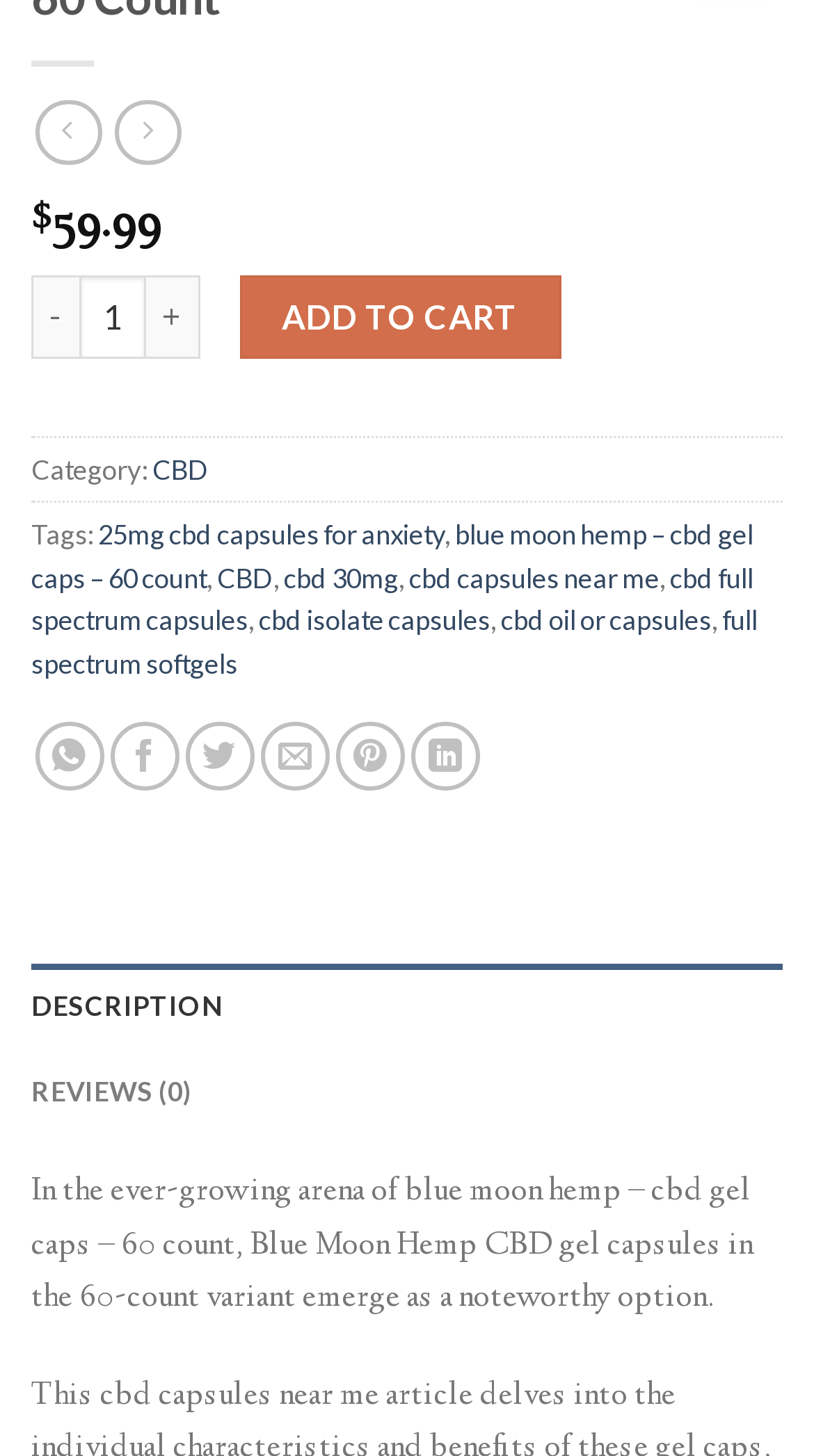Please identify the bounding box coordinates of the element's region that I should click in order to complete the following instruction: "Click the '-' button". The bounding box coordinates consist of four float numbers between 0 and 1, i.e., [left, top, right, bottom].

[0.038, 0.188, 0.097, 0.246]